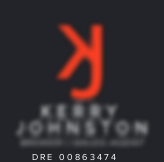Please provide a detailed answer to the question below by examining the image:
What is the unique identifier for Kerry Johnston's real estate license?

The designation 'DRE 00863474' is displayed at the bottom of the logo, which serves as a unique identifier for the agent's real estate license.